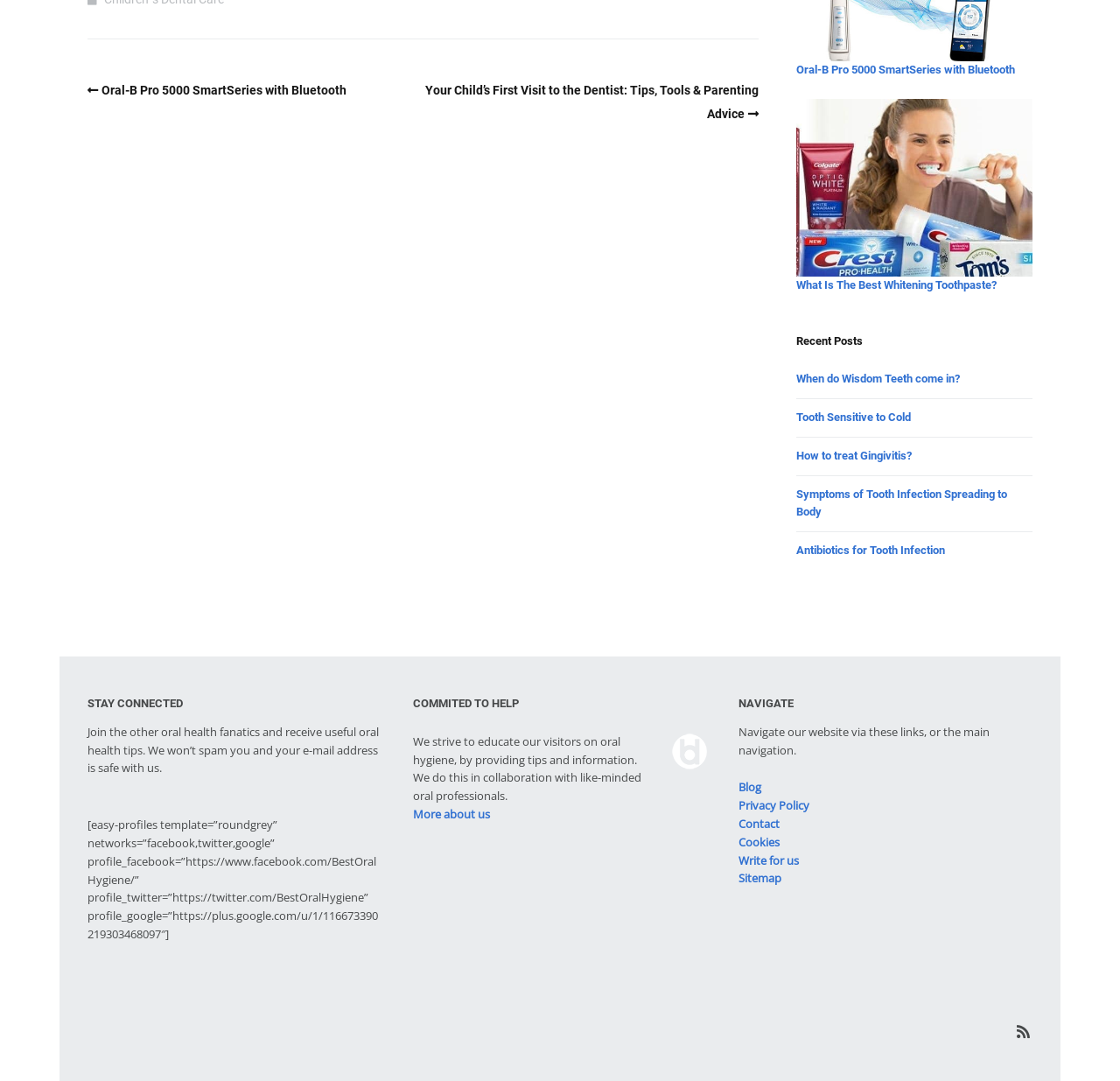What is the name of the oral health website?
Look at the image and provide a short answer using one word or a phrase.

Best Oral Hygiene